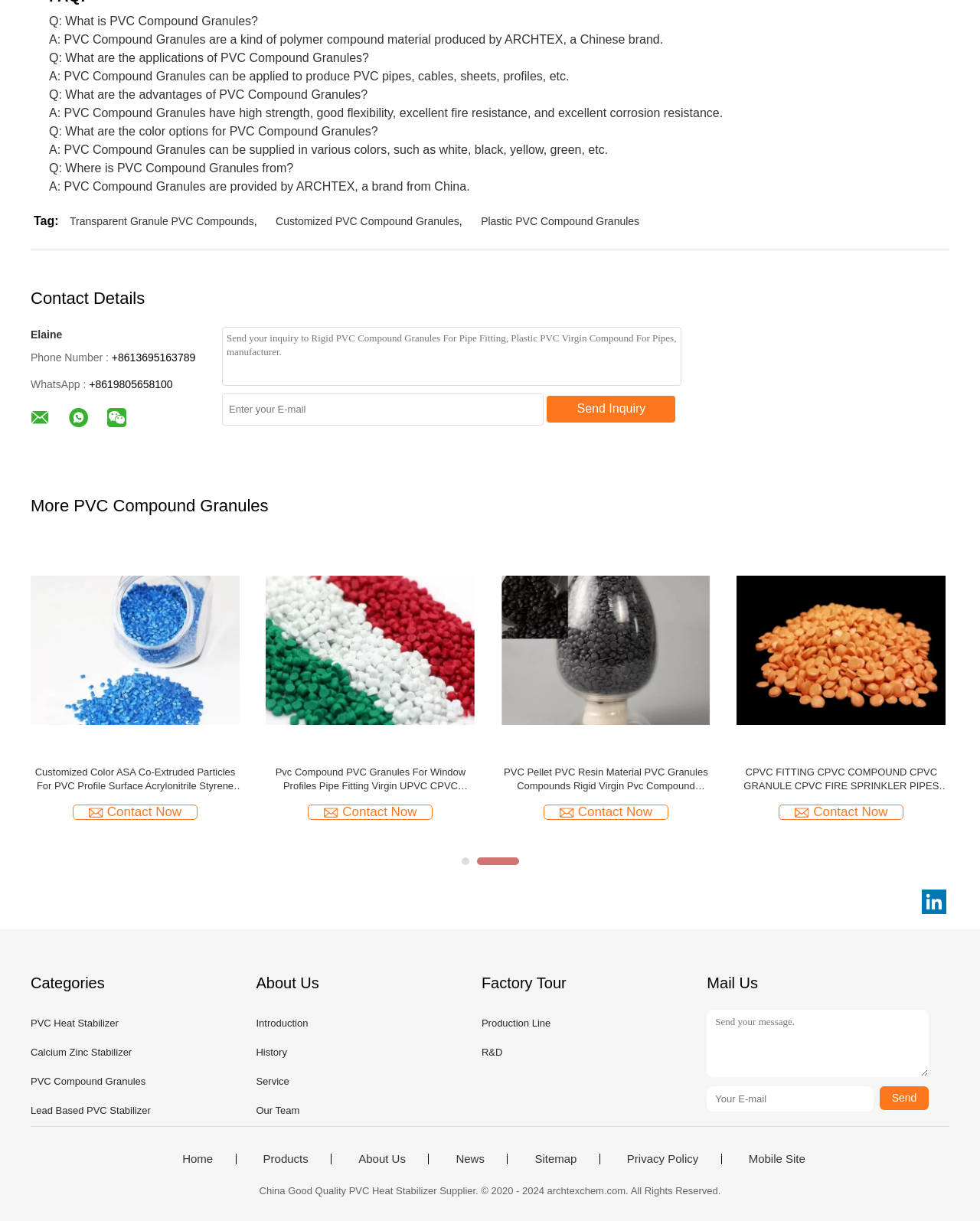Using the element description Send, predict the bounding box coordinates for the UI element. Provide the coordinates in (top-left x, top-left y, bottom-right x, bottom-right y) format with values ranging from 0 to 1.

[0.897, 0.889, 0.948, 0.909]